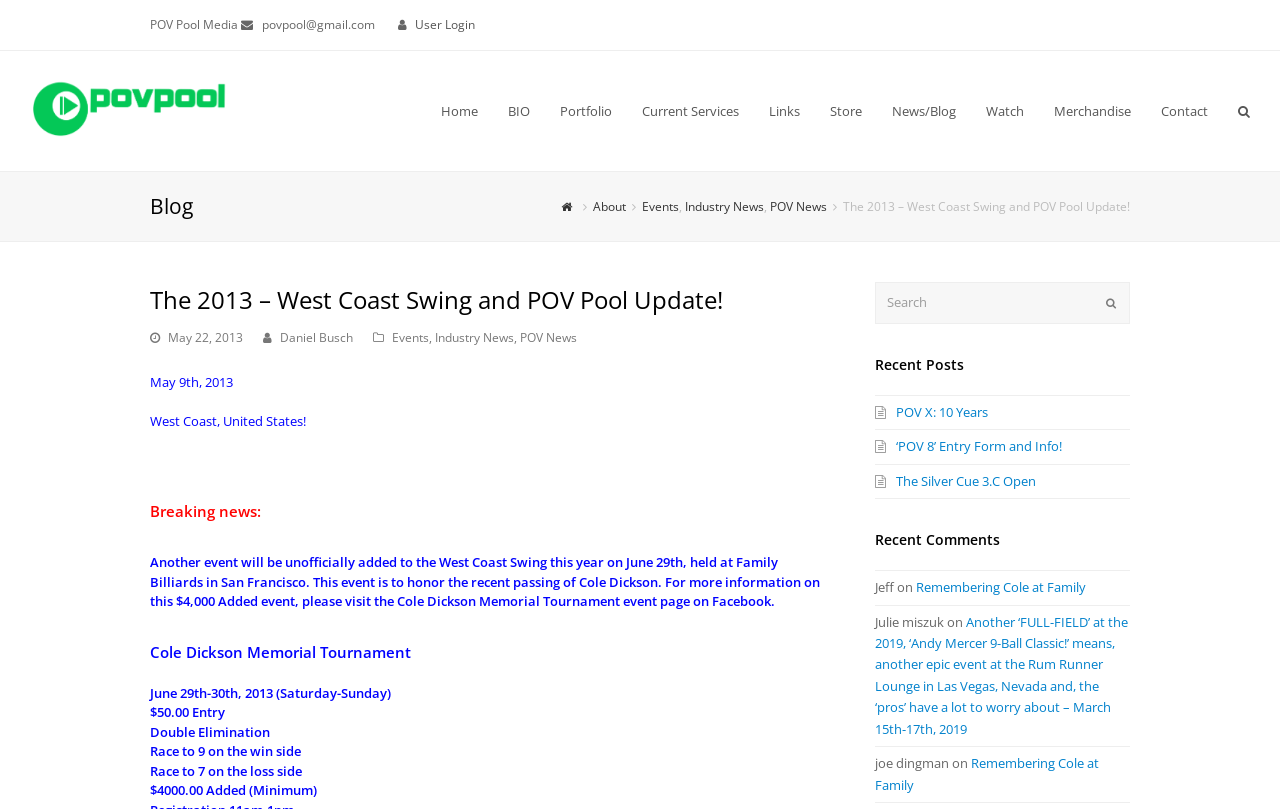Extract the main heading text from the webpage.

The 2013 – West Coast Swing and POV Pool Update!